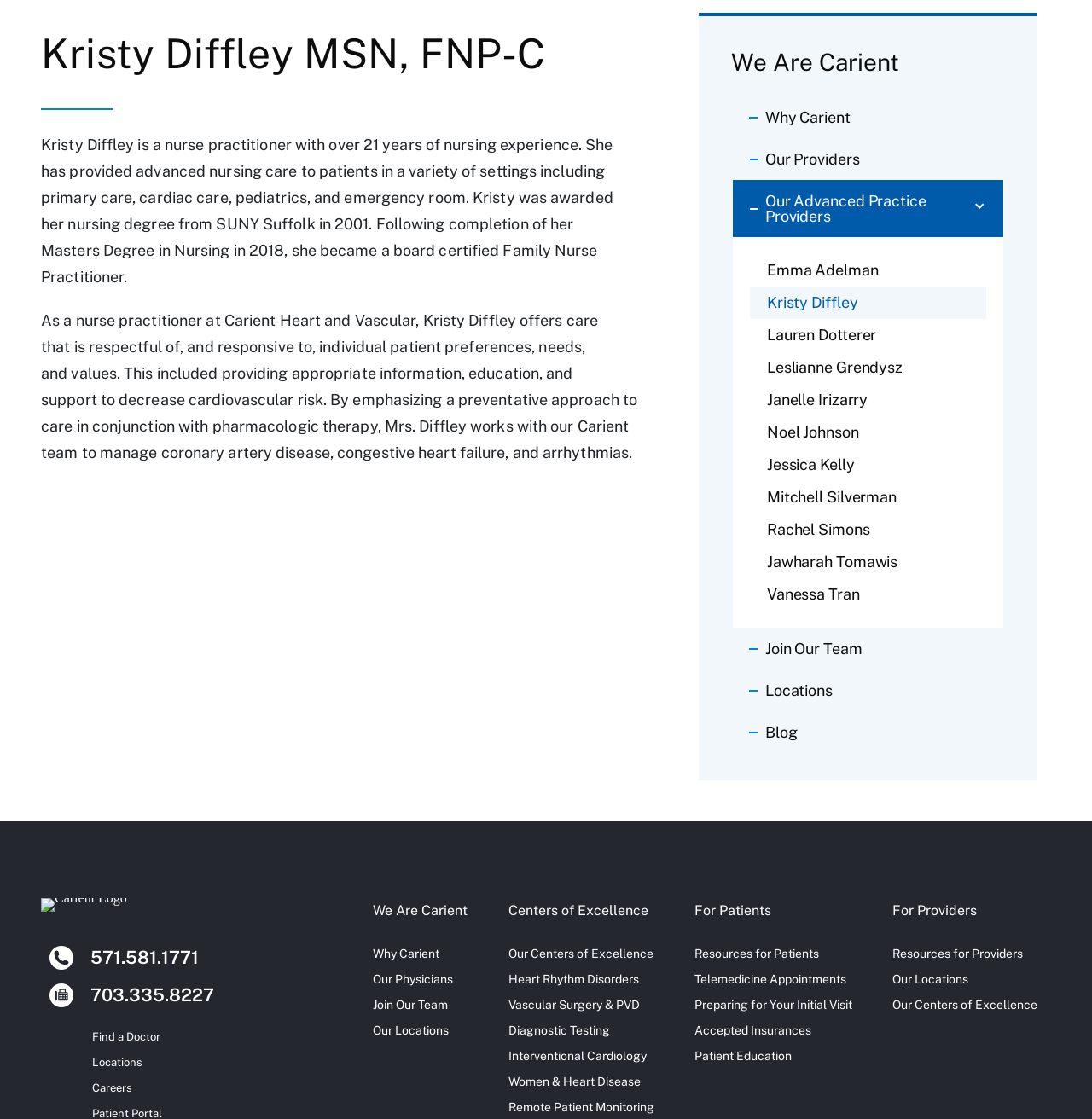Find the coordinates for the bounding box of the element with this description: "Our Physicians".

[0.342, 0.869, 0.415, 0.881]